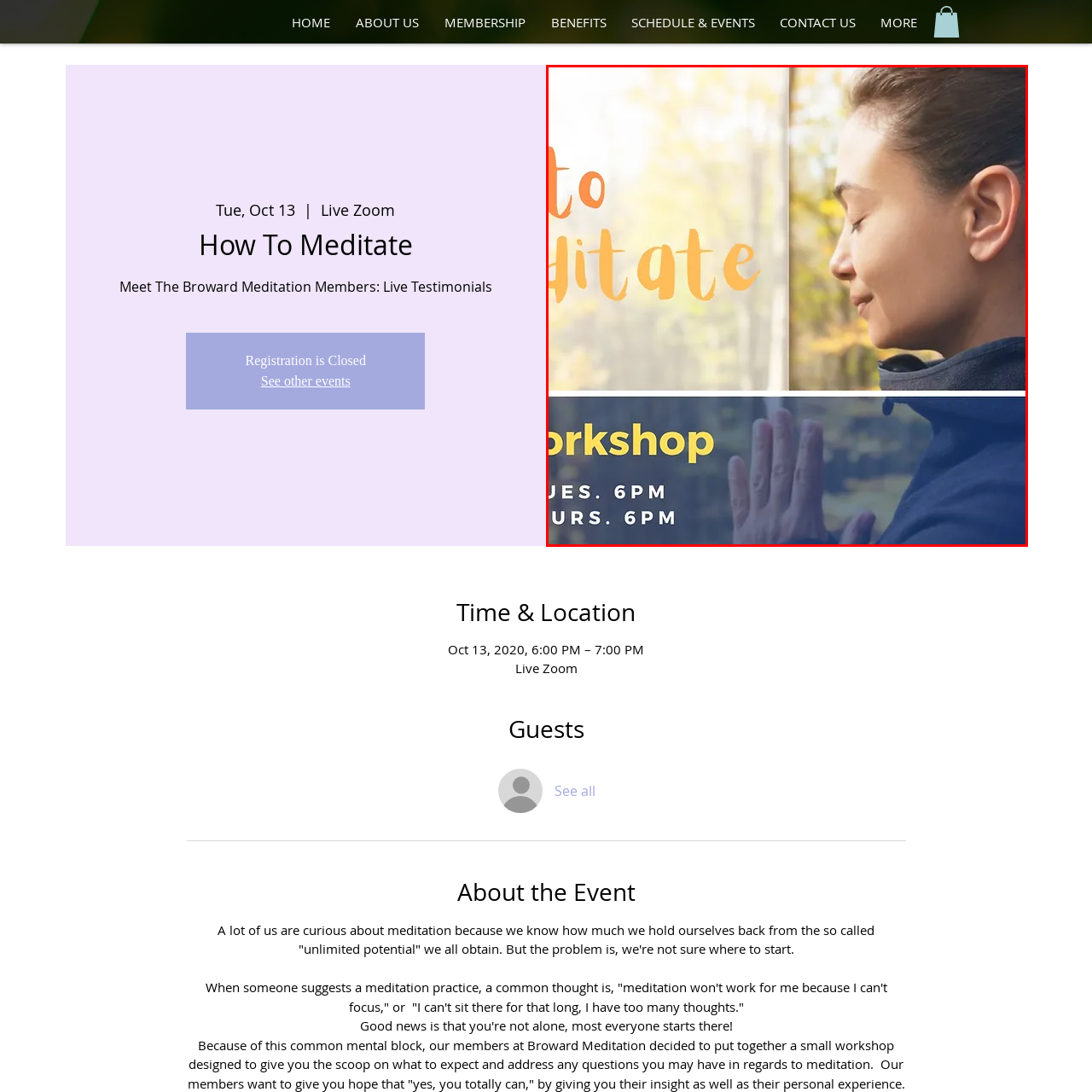Refer to the image enclosed in the red bounding box, then answer the following question in a single word or phrase: How many days of the week is the meditation workshop held?

Two